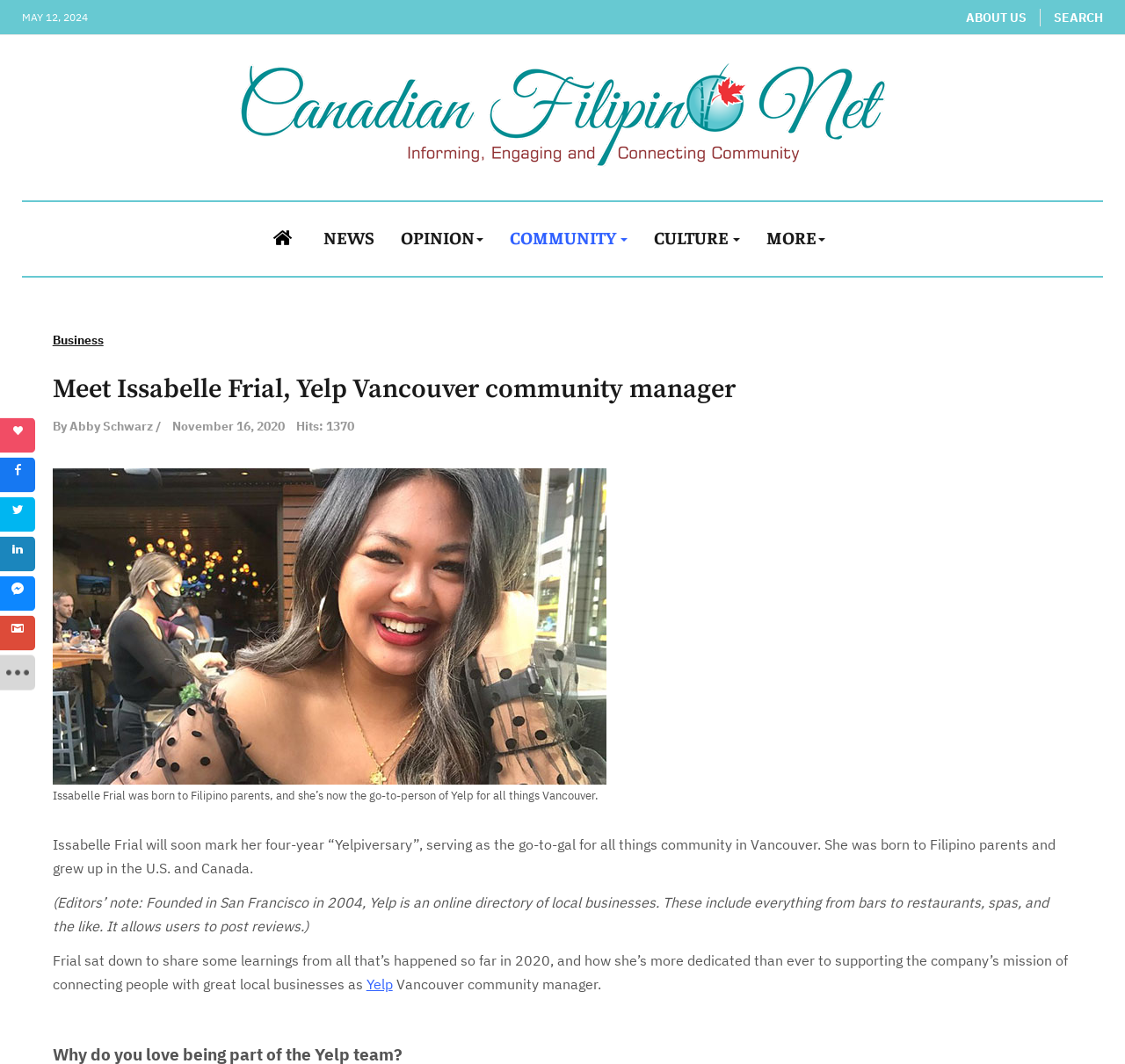Please identify the bounding box coordinates of the region to click in order to complete the given instruction: "Click the SEARCH link". The coordinates should be four float numbers between 0 and 1, i.e., [left, top, right, bottom].

[0.937, 0.008, 0.98, 0.024]